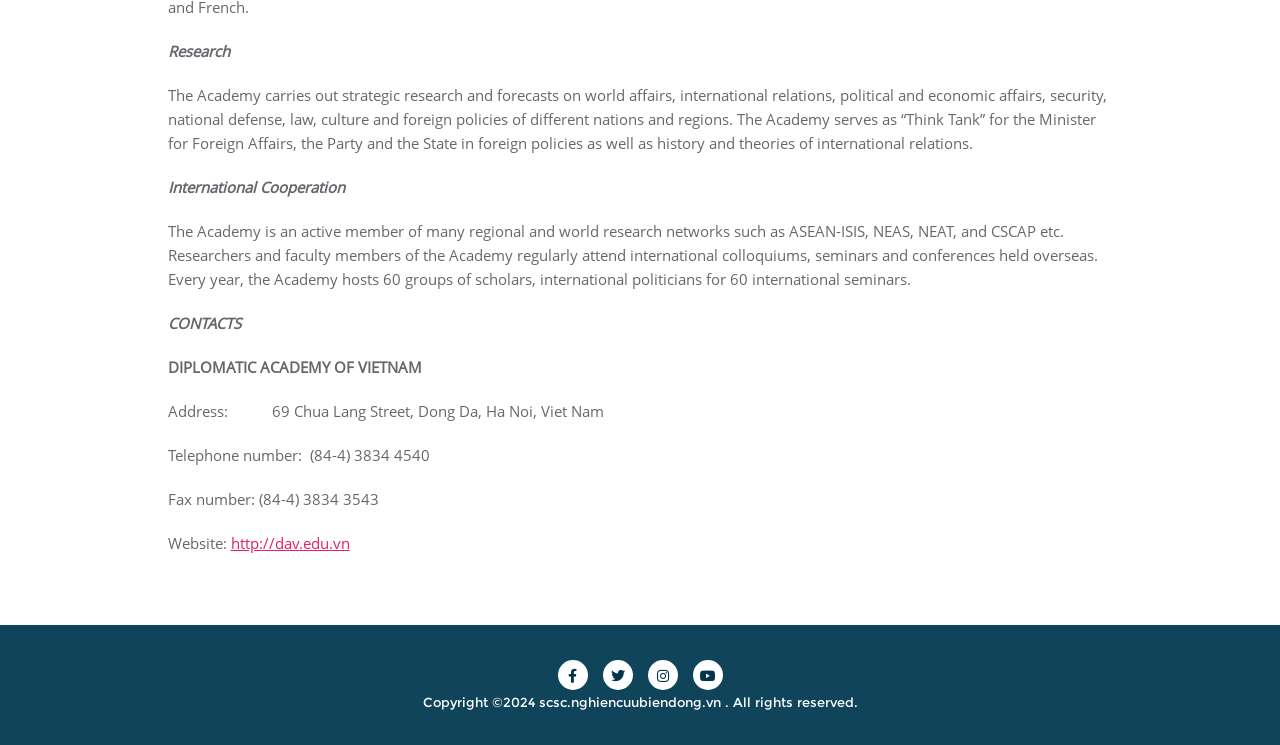Determine the bounding box for the UI element as described: "http://dav.edu.vn". The coordinates should be represented as four float numbers between 0 and 1, formatted as [left, top, right, bottom].

[0.18, 0.716, 0.273, 0.743]